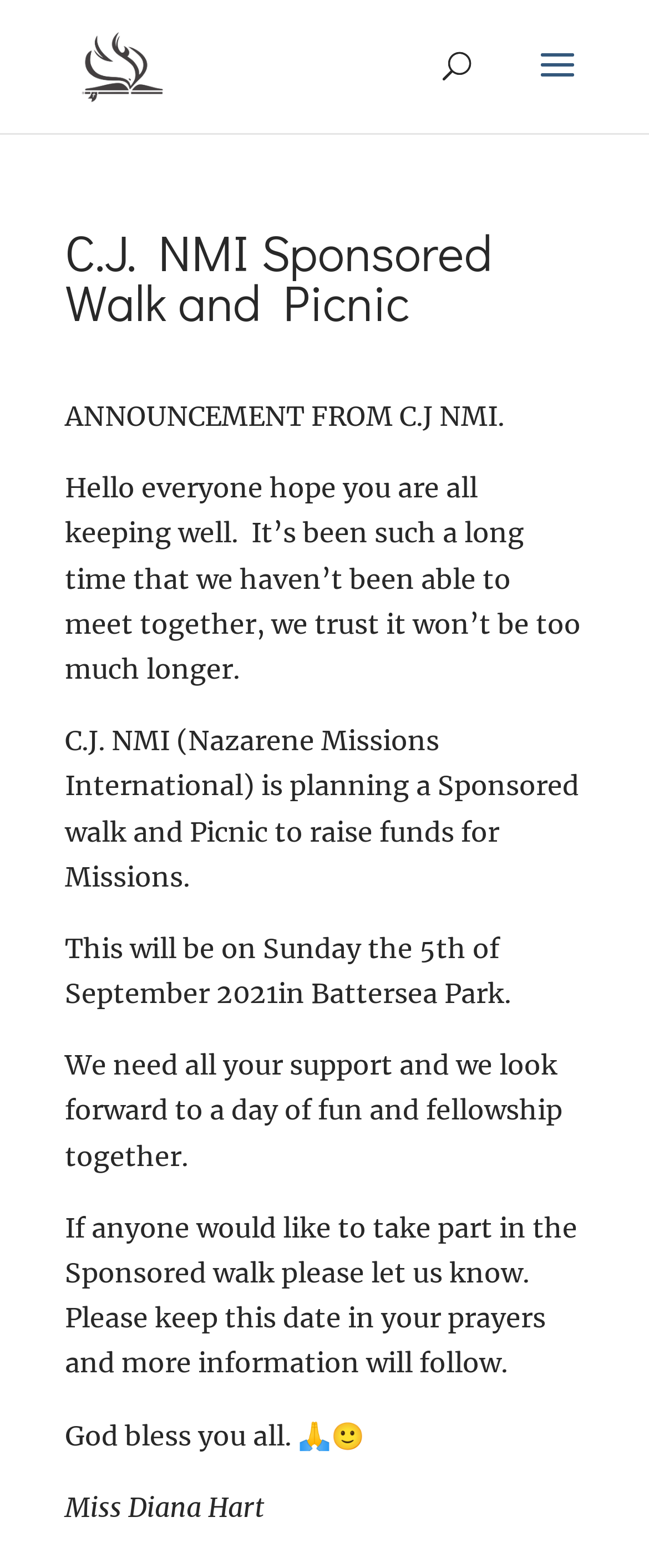What is the date of the Sponsored walk and Picnic?
Look at the screenshot and provide an in-depth answer.

The date of the Sponsored walk and Picnic can be found in the text 'This will be on Sunday the 5th of September 2021 in Battersea Park.' This indicates that the event will take place on Sunday, 5th of September 2021.